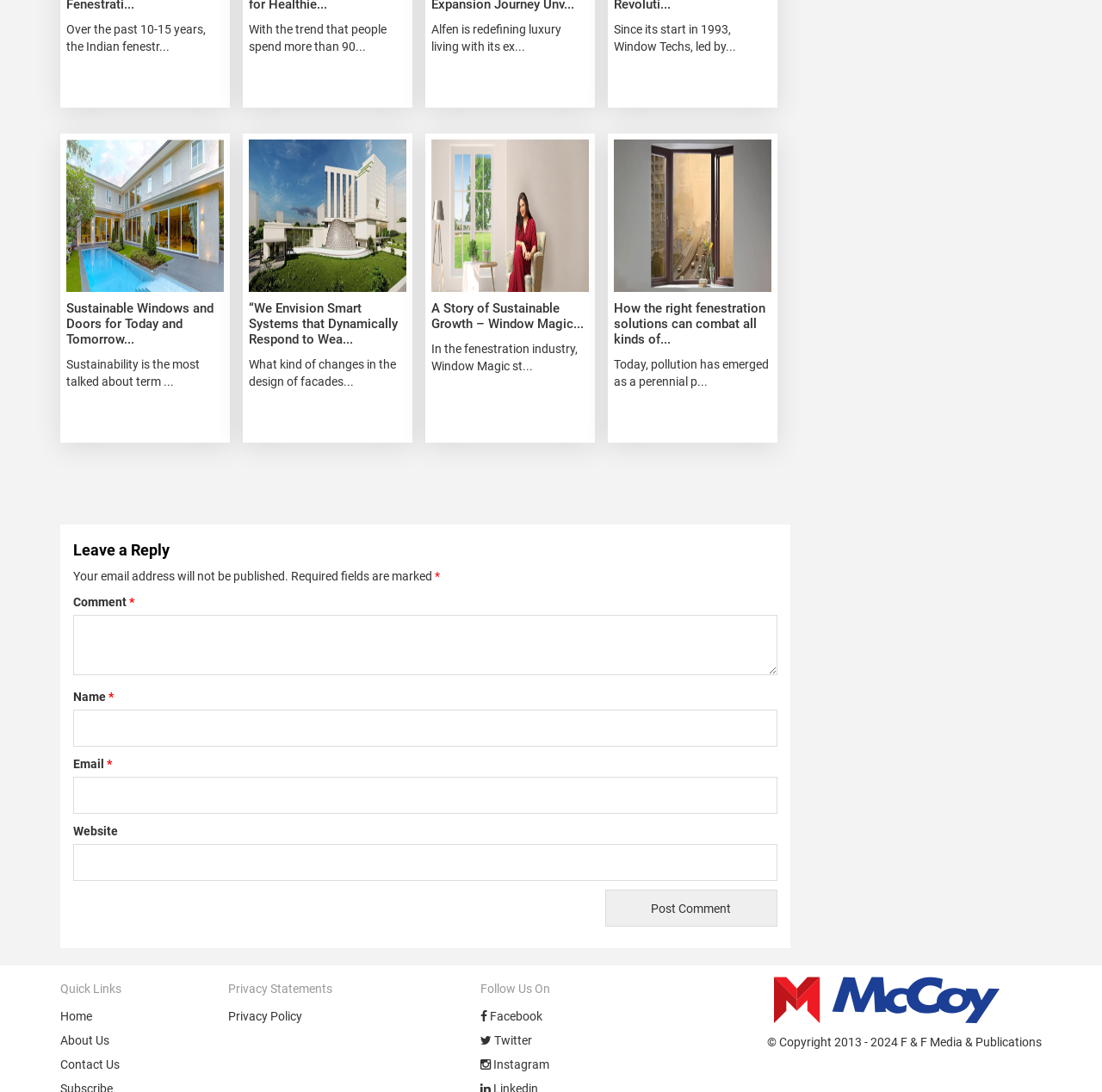Please mark the bounding box coordinates of the area that should be clicked to carry out the instruction: "Post a comment".

[0.549, 0.815, 0.705, 0.849]